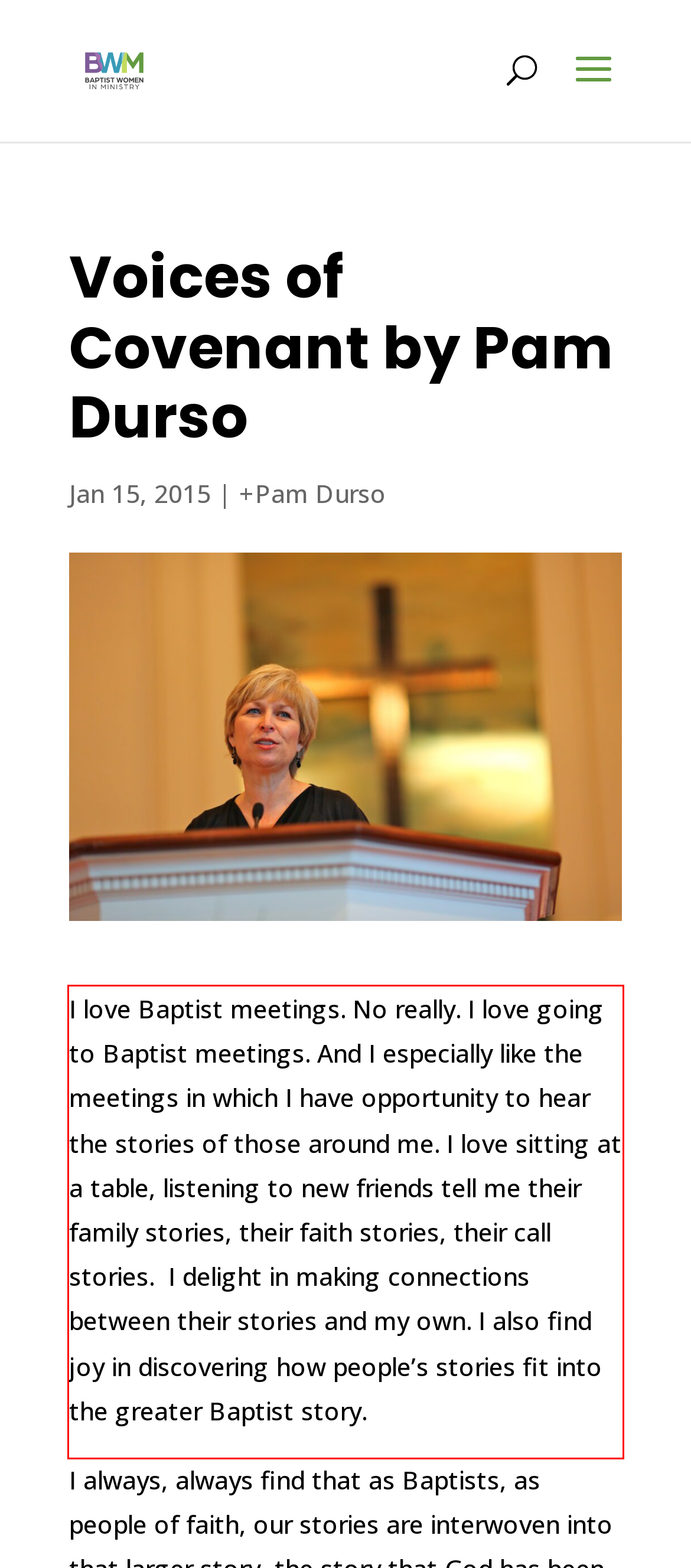You are provided with a screenshot of a webpage that includes a red bounding box. Extract and generate the text content found within the red bounding box.

I love Baptist meetings. No really. I love going to Baptist meetings. And I especially like the meetings in which I have opportunity to hear the stories of those around me. I love sitting at a table, listening to new friends tell me their family stories, their faith stories, their call stories. I delight in making connections between their stories and my own. I also find joy in discovering how people’s stories fit into the greater Baptist story.